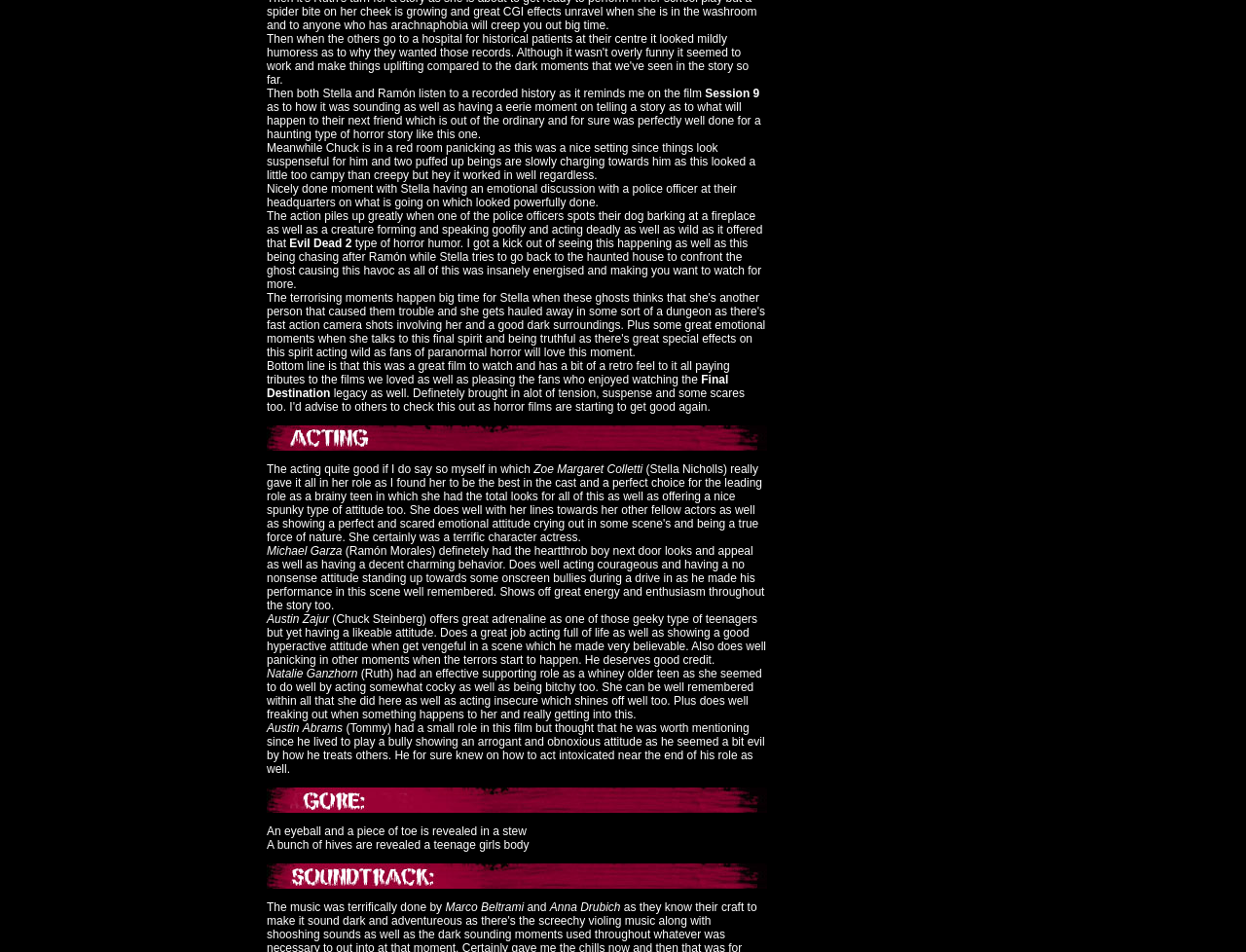Locate and provide the bounding box coordinates for the HTML element that matches this description: "Ramón Morales".

[0.28, 0.572, 0.346, 0.586]